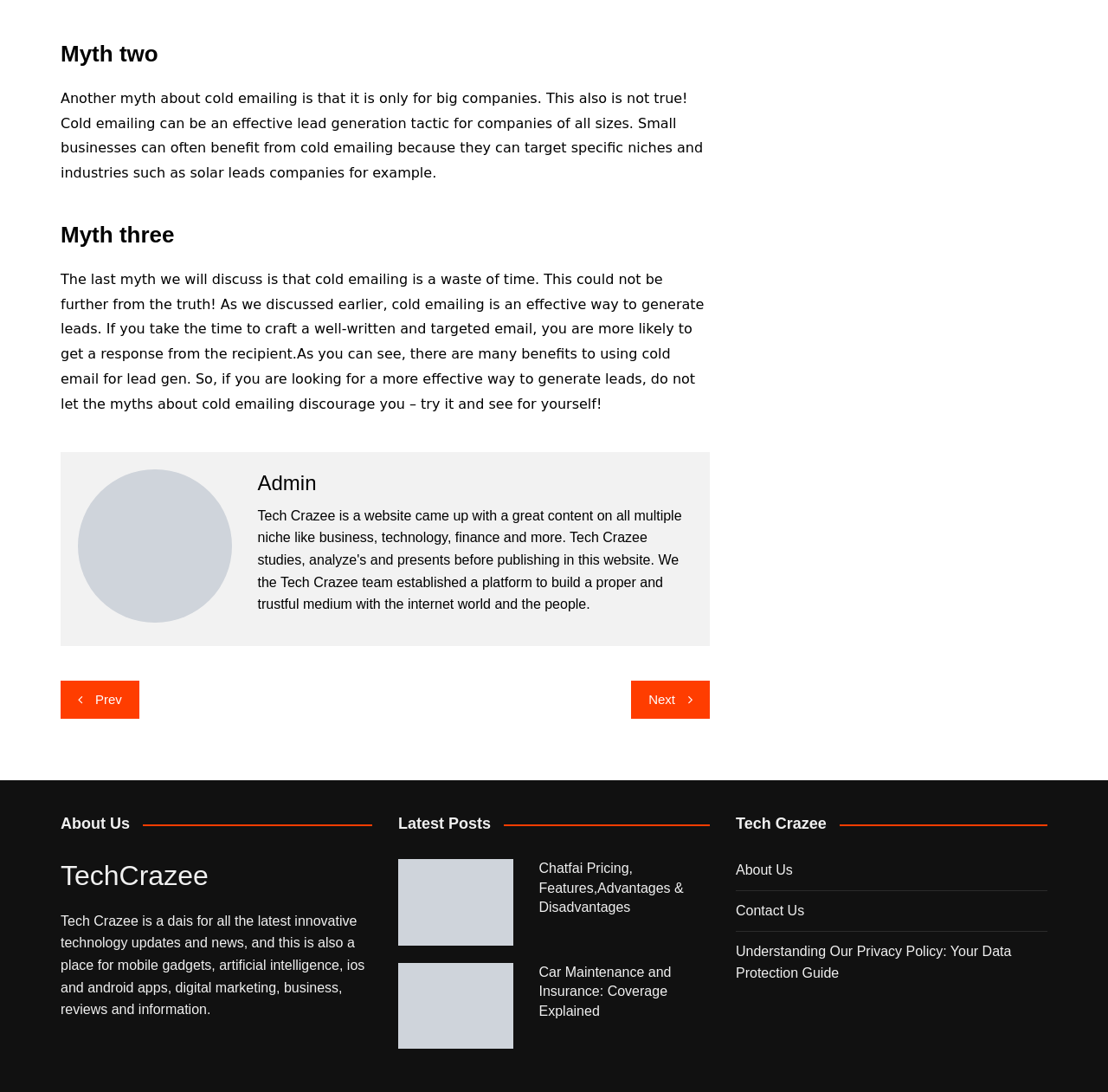Identify the bounding box coordinates for the UI element described as: "Contact Us".

[0.664, 0.824, 0.726, 0.844]